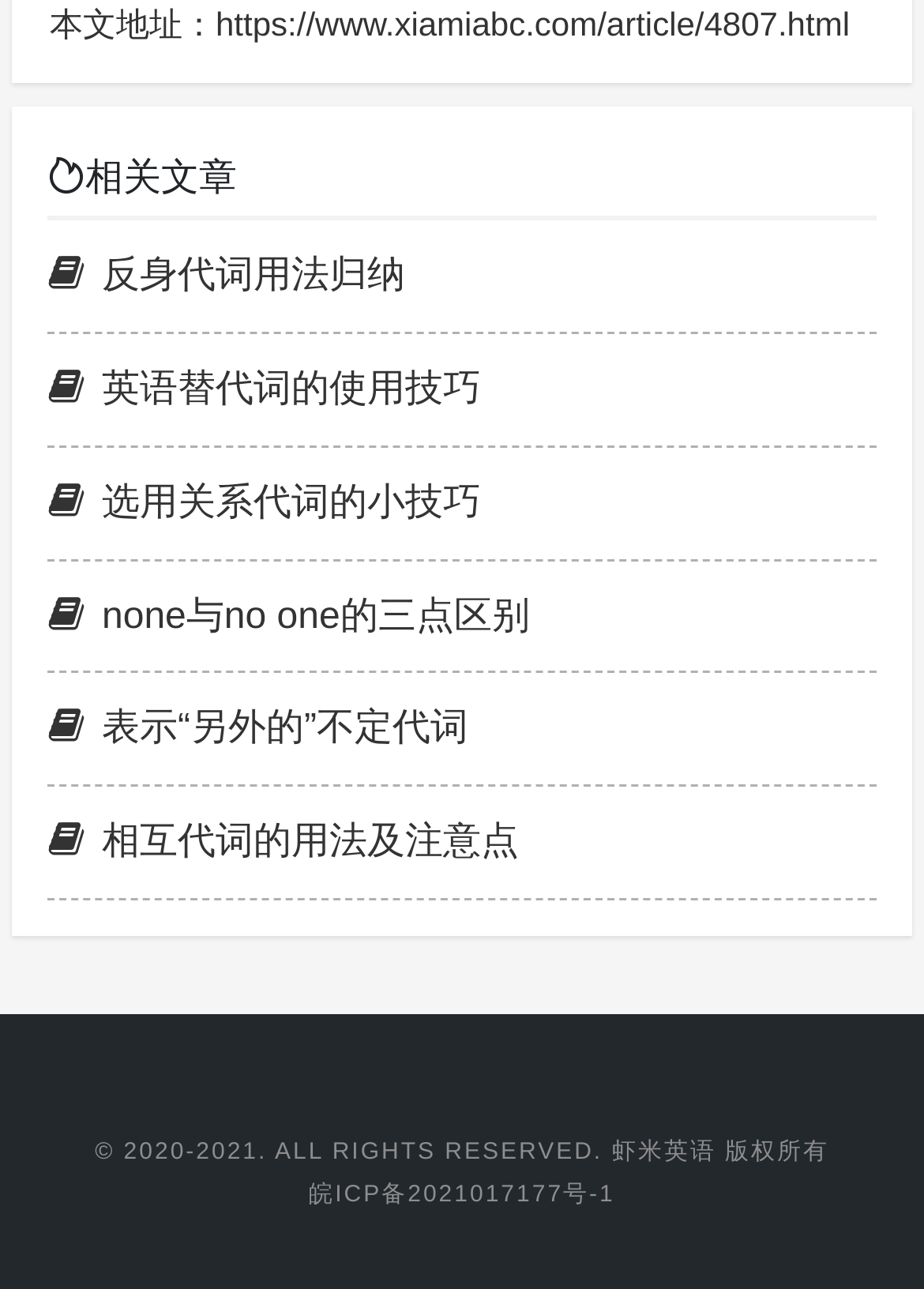Please locate the bounding box coordinates of the region I need to click to follow this instruction: "visit the website with 皖ICP备2021017177号-1".

[0.334, 0.917, 0.666, 0.938]